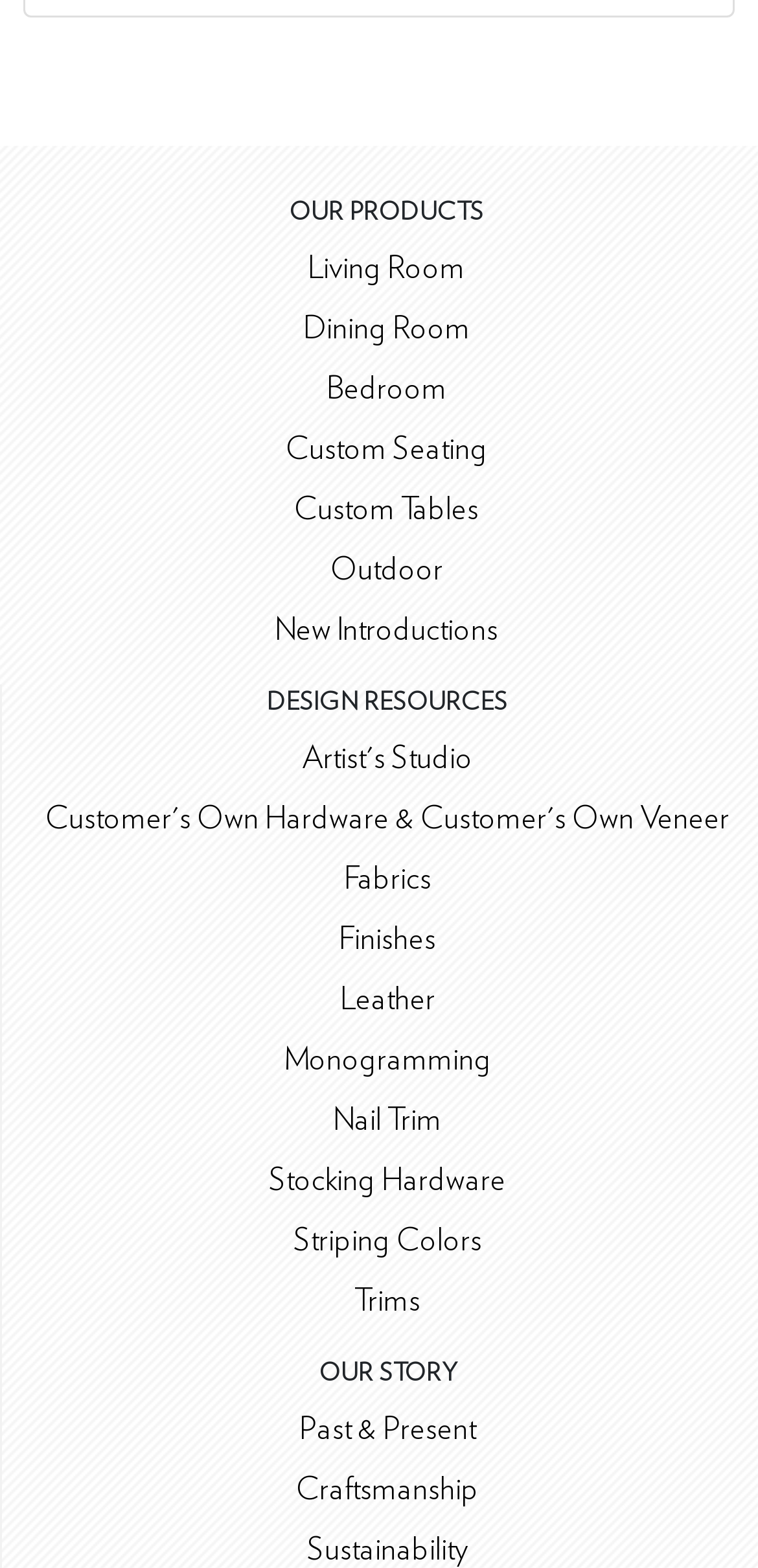Pinpoint the bounding box coordinates of the area that should be clicked to complete the following instruction: "Learn about craftsmanship". The coordinates must be given as four float numbers between 0 and 1, i.e., [left, top, right, bottom].

[0.391, 0.94, 0.632, 0.96]